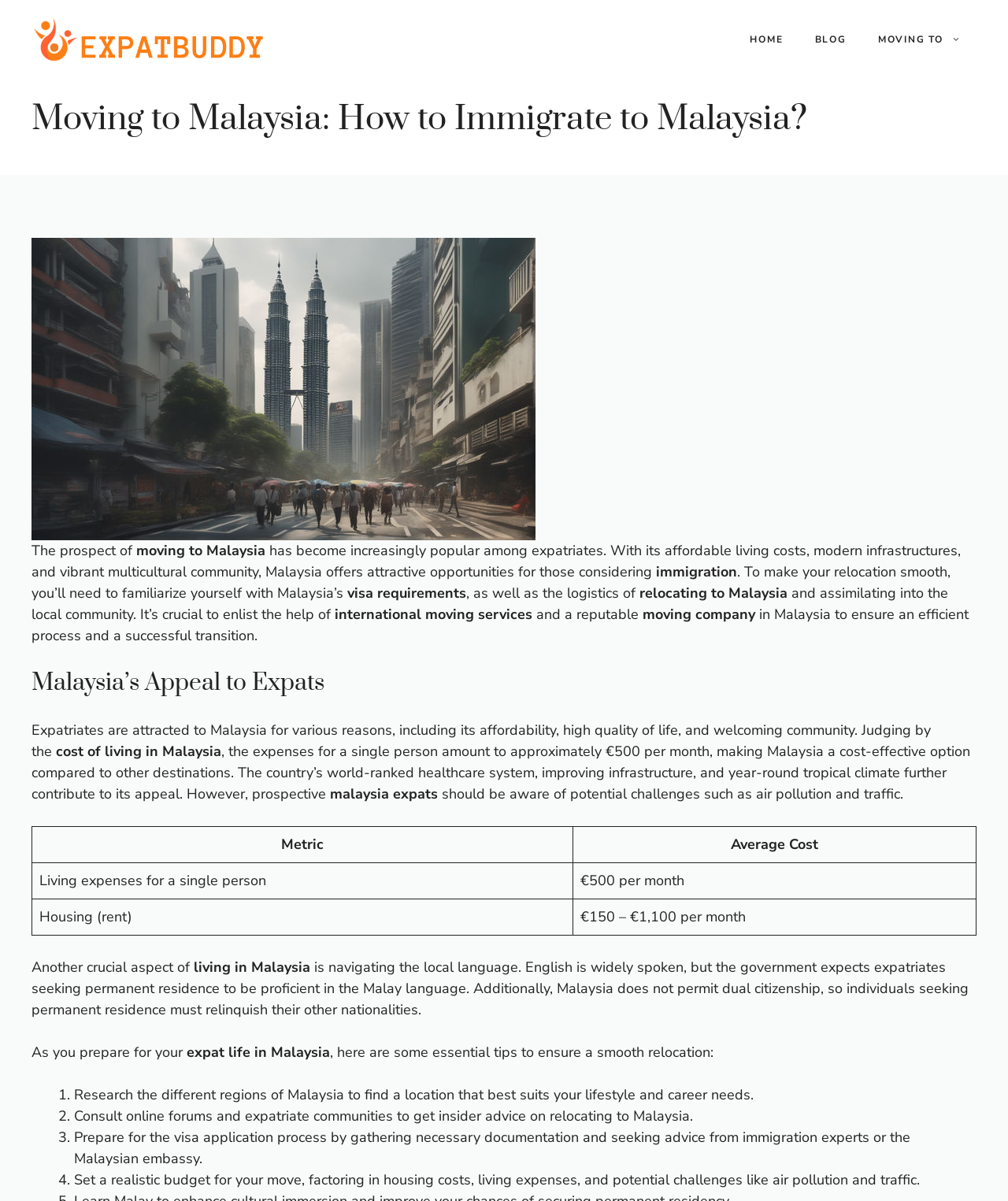Your task is to extract the text of the main heading from the webpage.

Moving to Malaysia: How to Immigrate to Malaysia?